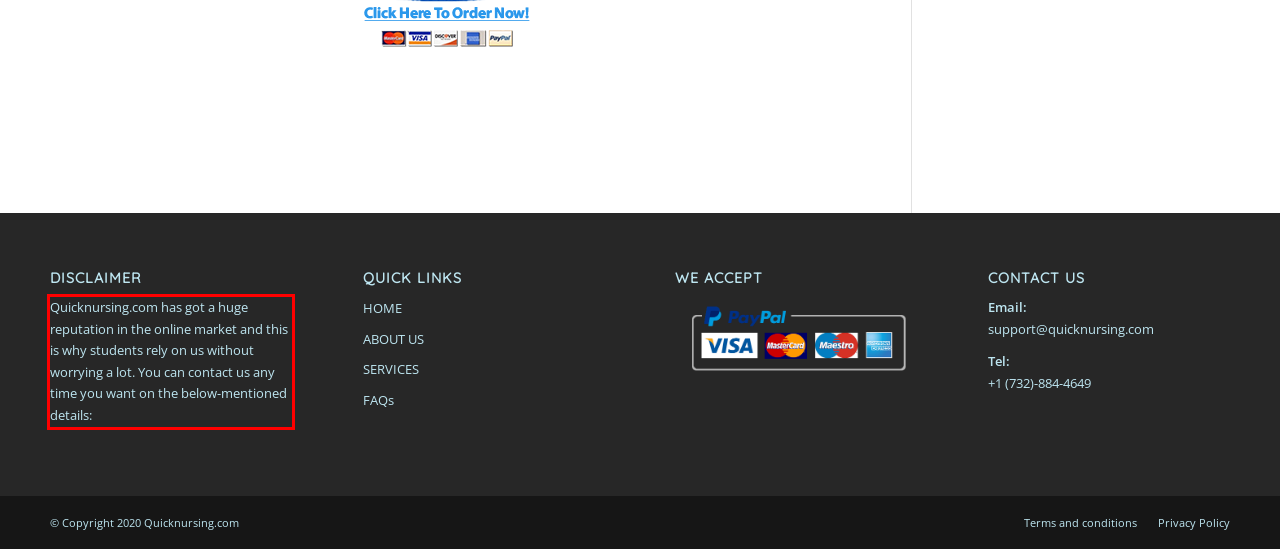Perform OCR on the text inside the red-bordered box in the provided screenshot and output the content.

Quicknursing.com has got a huge reputation in the online market and this is why students rely on us without worrying a lot. You can contact us any time you want on the below-mentioned details: